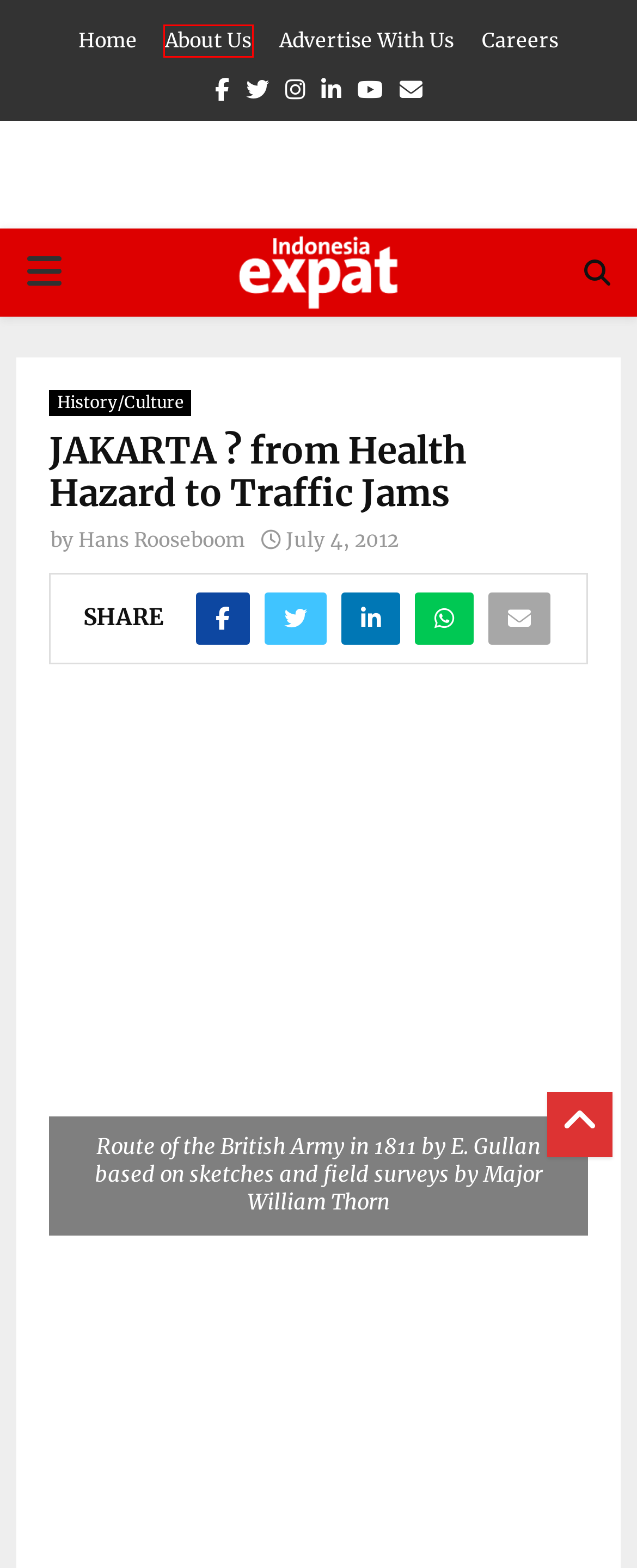Please examine the screenshot provided, which contains a red bounding box around a UI element. Select the webpage description that most accurately describes the new page displayed after clicking the highlighted element. Here are the candidates:
A. About us – Indonesia Expat
B. Careers - Indonesia Expat
C. MMS Participates in CS50x Teacher Competency Programme
D. Hans Rooseboom, Author at Indonesia Expat
E. Indonesia Expat | Indonesia's largest expatriate readership
F. News – Indonesia Expat
G. Advertise for Expatriates and Nationals in Indonesia
H. History/Culture – Indonesia Expat

A